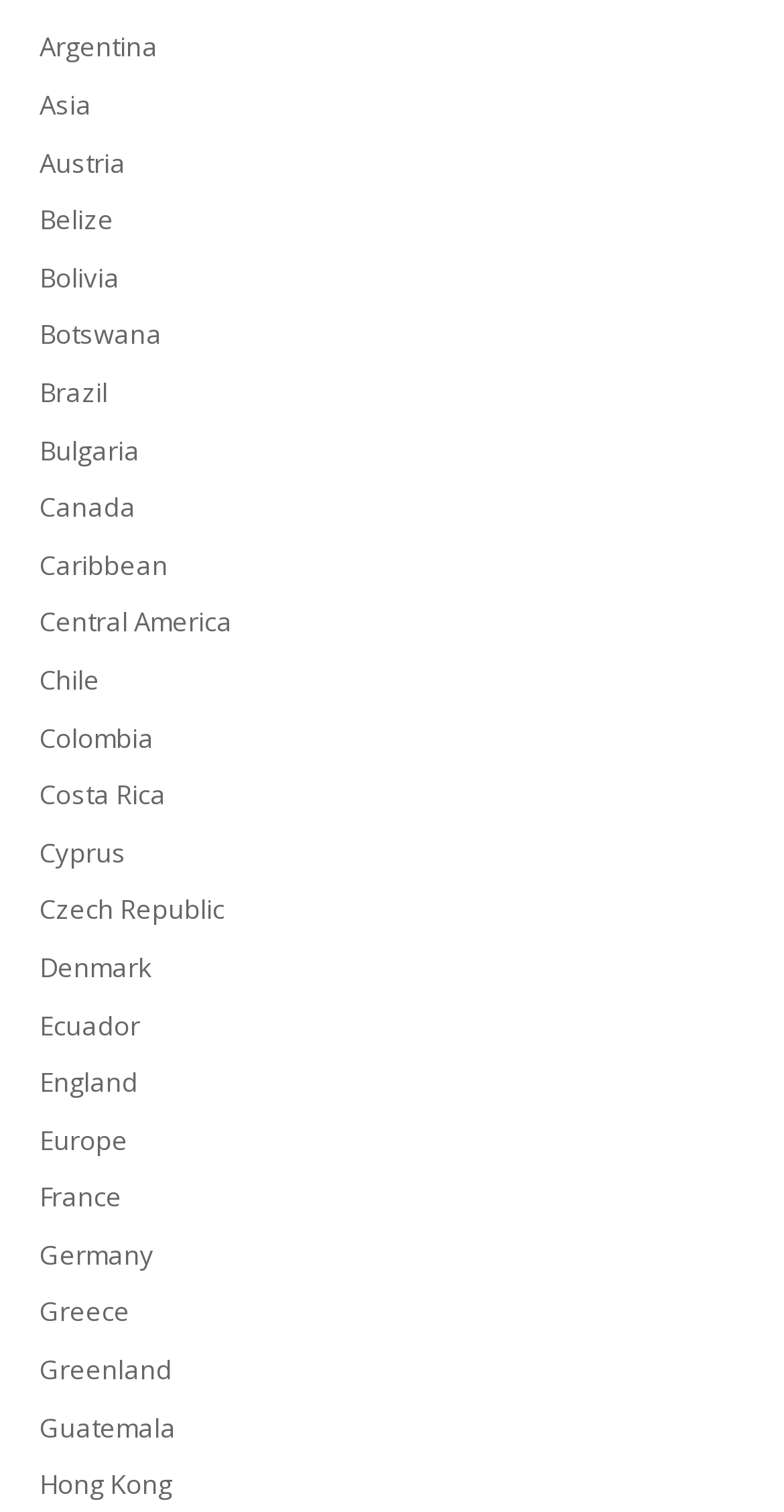Please specify the bounding box coordinates of the clickable section necessary to execute the following command: "explore Asia".

[0.05, 0.057, 0.117, 0.081]